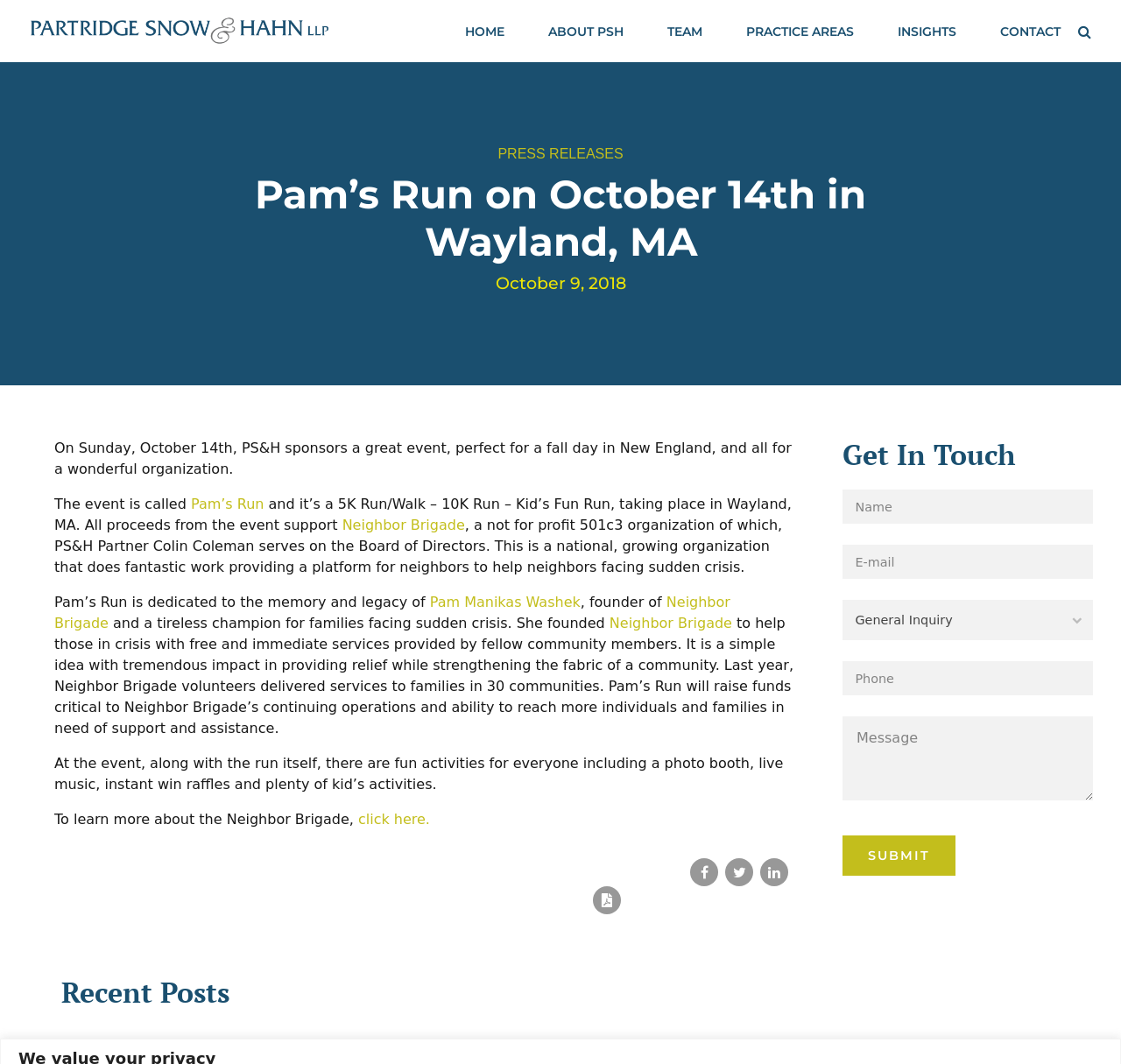Identify the bounding box coordinates for the UI element described as follows: Careers. Use the format (top-left x, top-left y, bottom-right x, bottom-right y) and ensure all values are floating point numbers between 0 and 1.

[0.499, 0.15, 0.675, 0.182]